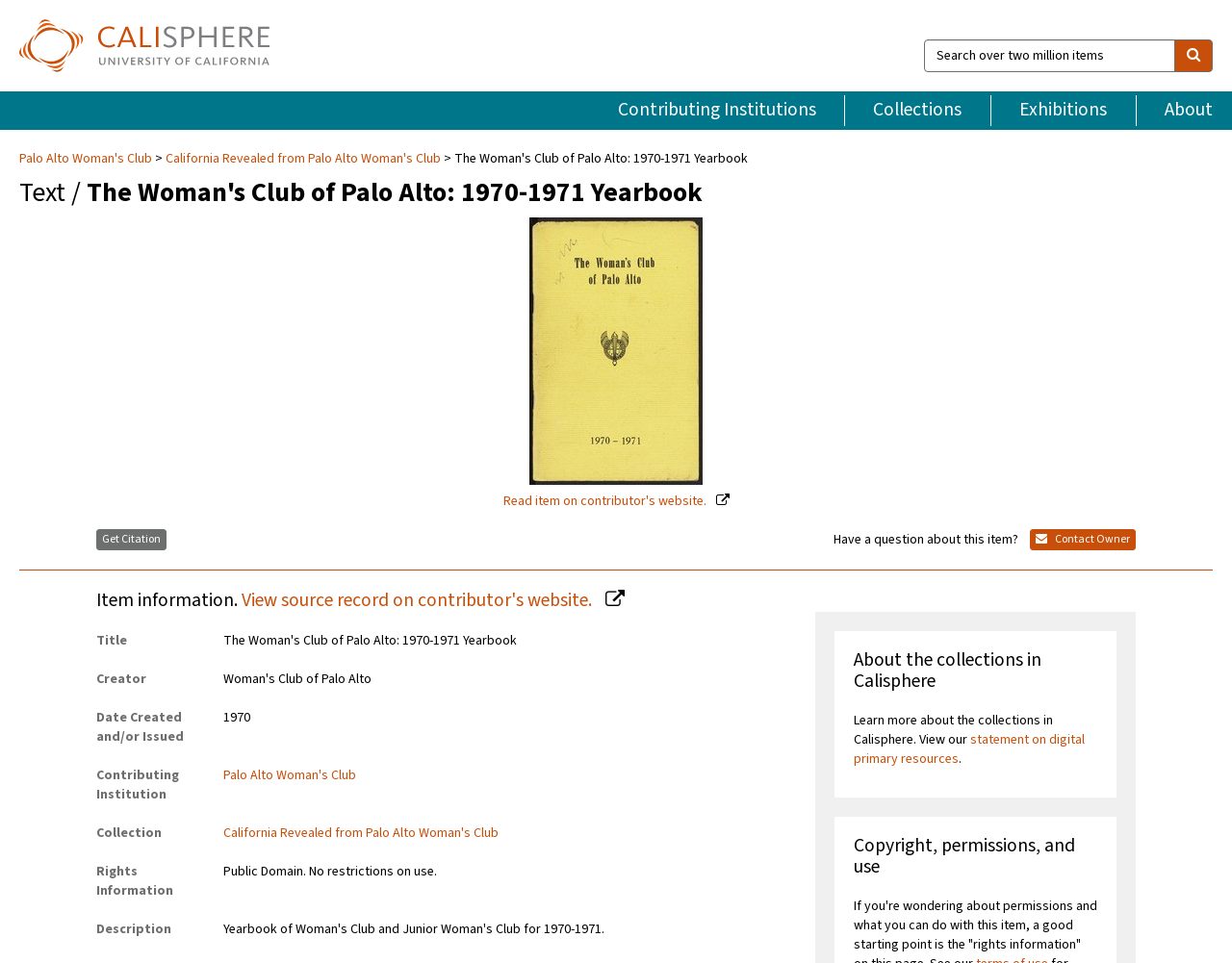Locate the bounding box coordinates of the clickable area needed to fulfill the instruction: "Click on 'You Might Also Like'".

None